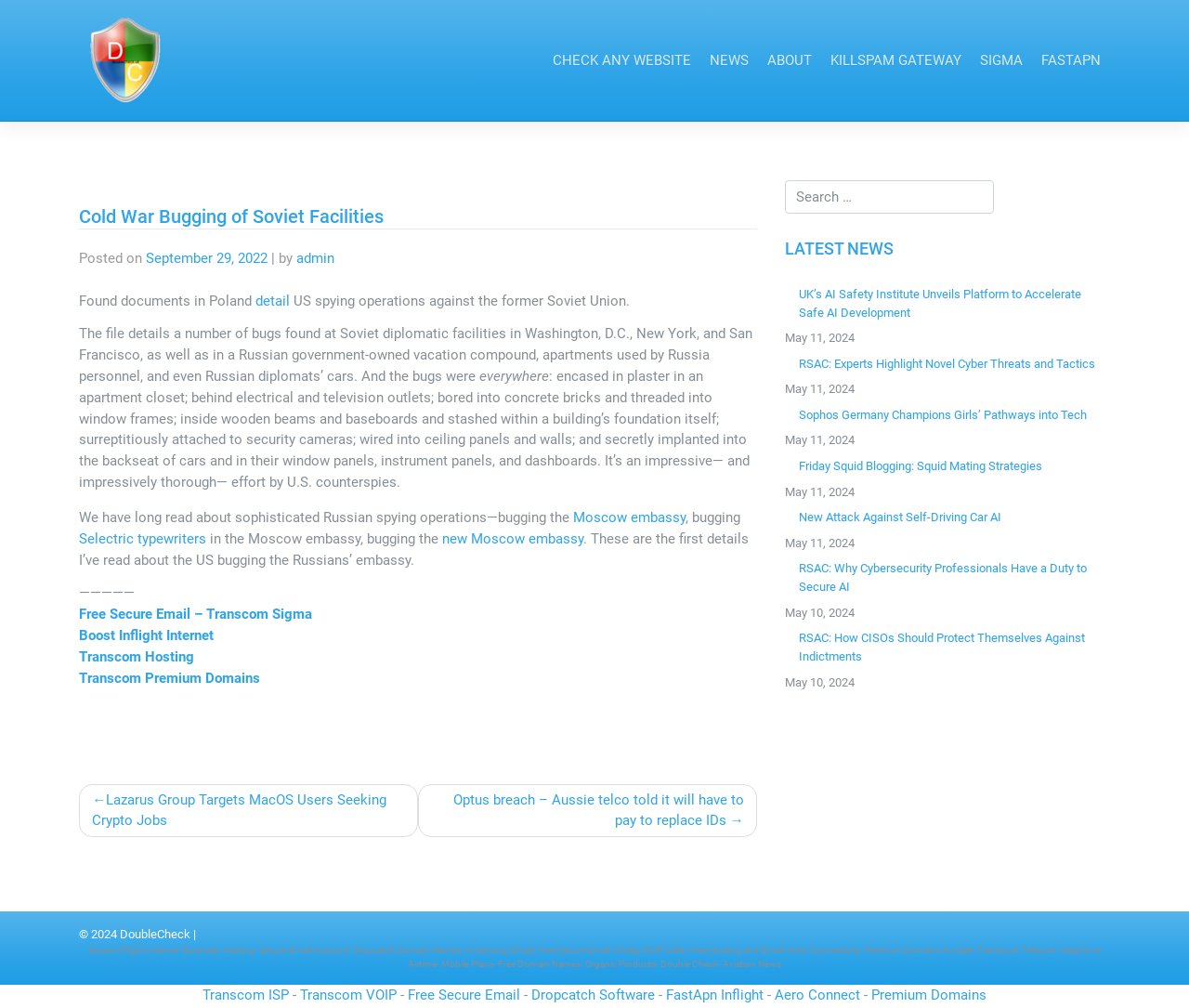Locate the bounding box coordinates of the segment that needs to be clicked to meet this instruction: "Search for something".

None